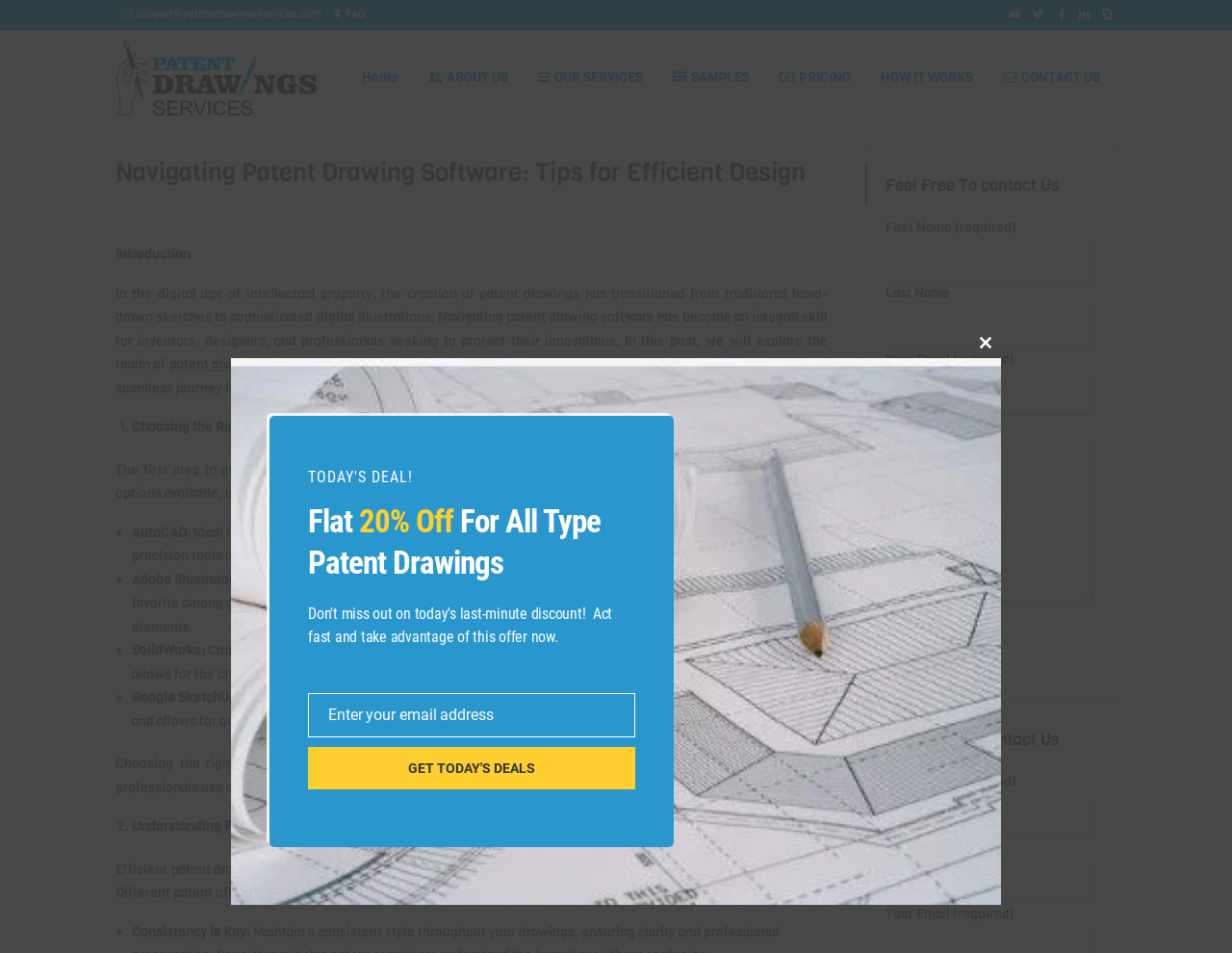What is the name of the company providing patent drawing services?
Give a thorough and detailed response to the question.

The company name is mentioned in the link 'Patent Drawings Services' at the top of the webpage, and it is also mentioned in the image with the same name. This suggests that the company providing patent drawing services is indeed Patent Drawings Services.